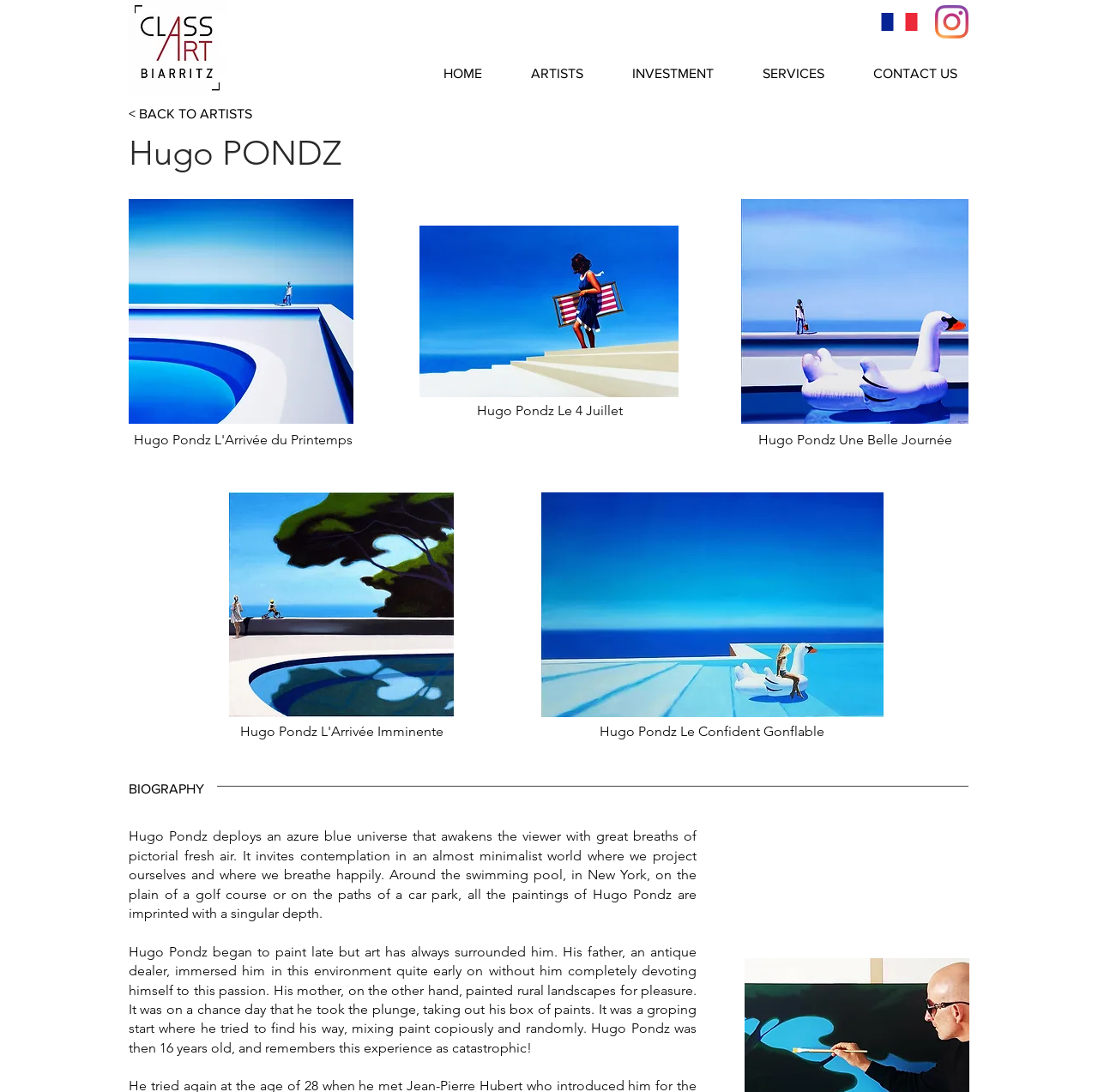Please determine the bounding box coordinates for the UI element described here. Use the format (top-left x, top-left y, bottom-right x, bottom-right y) with values bounded between 0 and 1: CONTACT US

[0.762, 0.048, 0.884, 0.087]